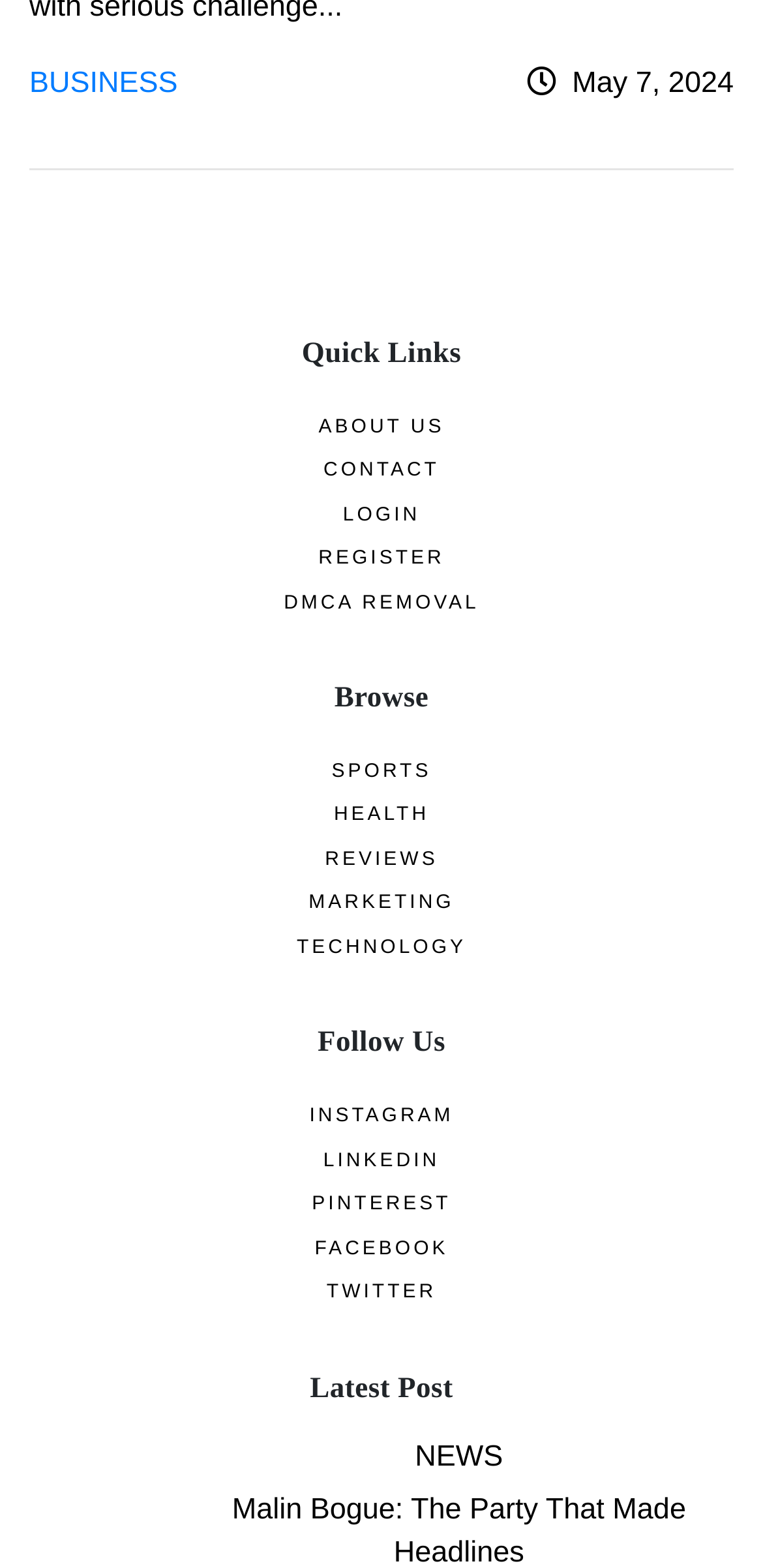Please indicate the bounding box coordinates of the element's region to be clicked to achieve the instruction: "Read the latest post by Malin Bogue". Provide the coordinates as four float numbers between 0 and 1, i.e., [left, top, right, bottom].

[0.038, 0.941, 0.186, 0.962]